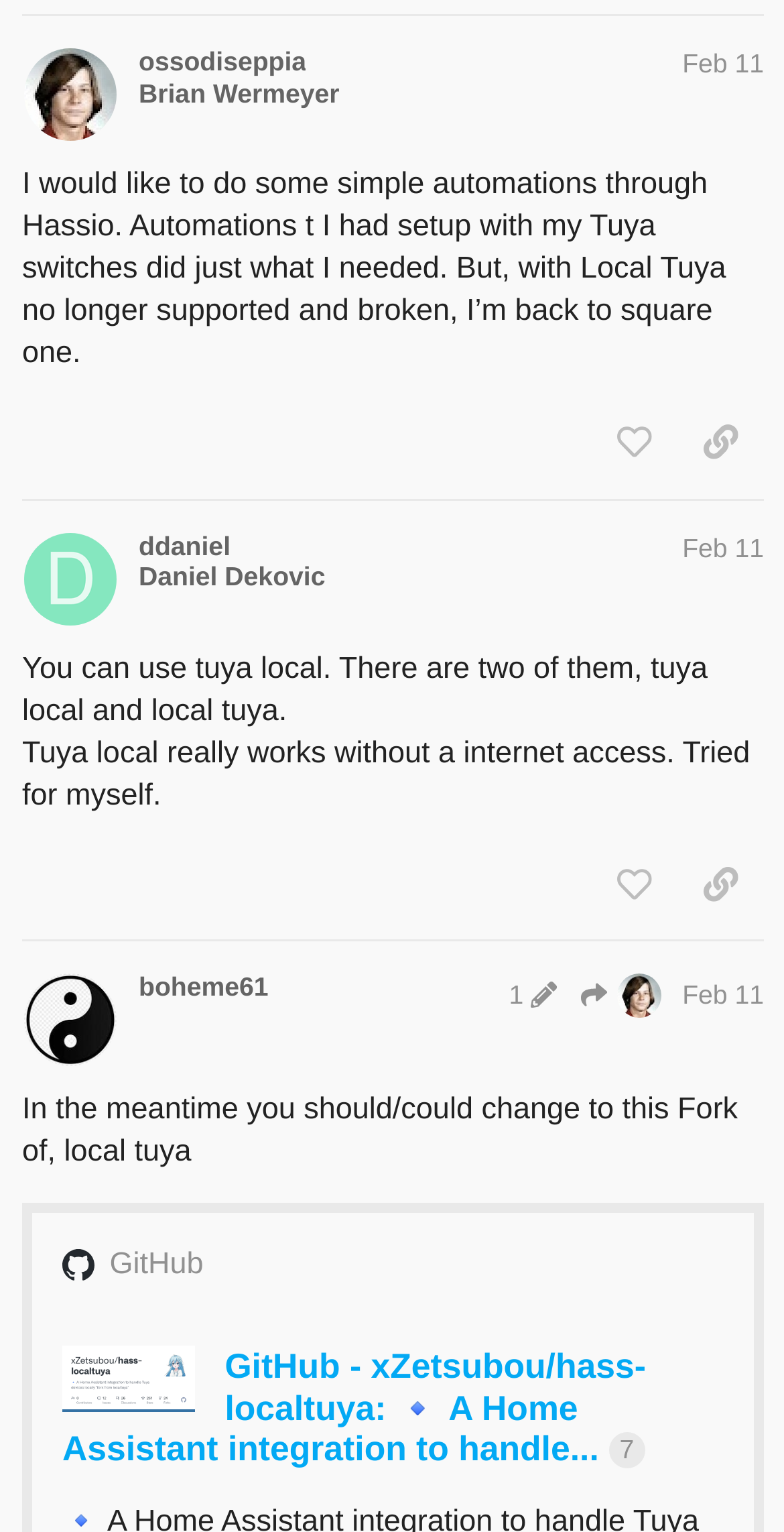Please look at the image and answer the question with a detailed explanation: What is the alternative to Local Tuya?

By analyzing the second post, I found that the user ddaniel suggests using Tuya local as an alternative to Local Tuya. This is mentioned in the StaticText element that says 'You can use tuya local. There are two of them, tuya local and local tuya.'